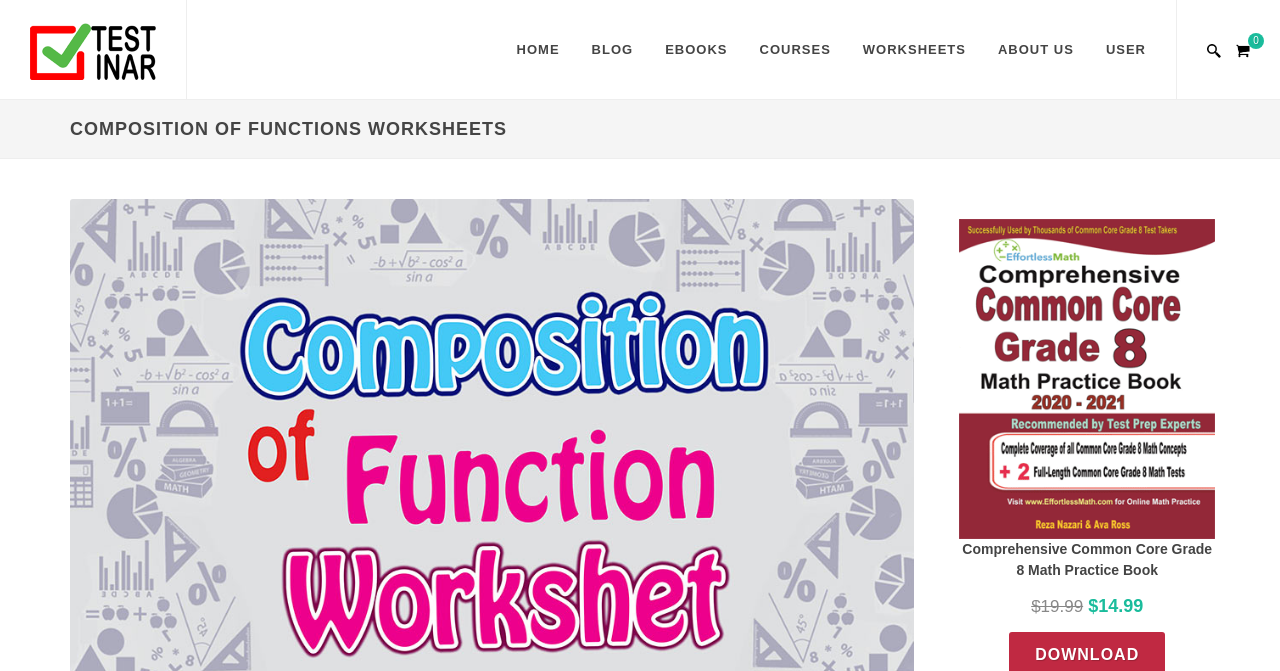Specify the bounding box coordinates of the area to click in order to execute this command: 'Check the price of 'Comprehensive Common Core Grade 8 Math Practice Book''. The coordinates should consist of four float numbers ranging from 0 to 1, and should be formatted as [left, top, right, bottom].

[0.806, 0.89, 0.846, 0.918]